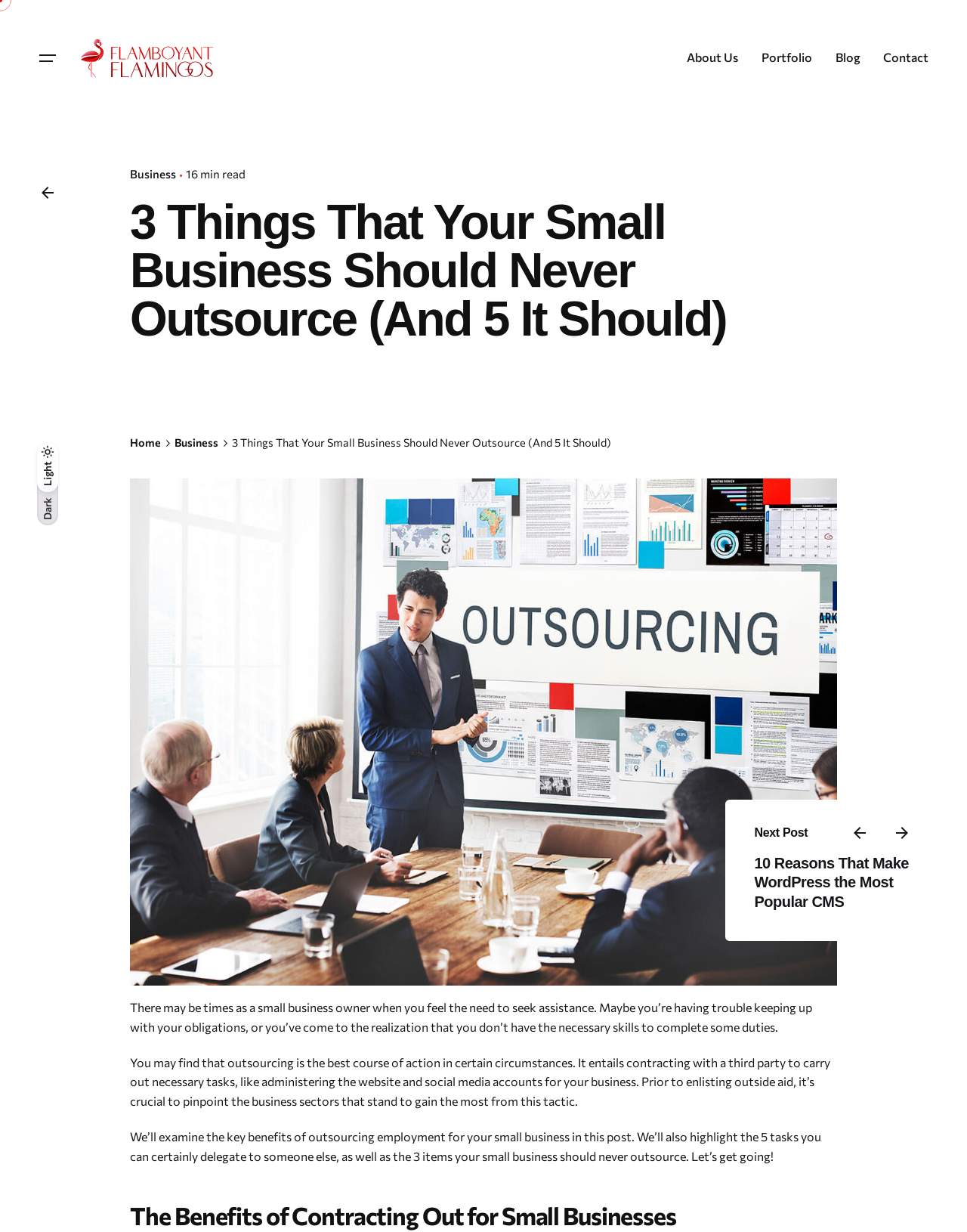Find the bounding box of the UI element described as follows: "parent_node: Search for: value="Search"".

None